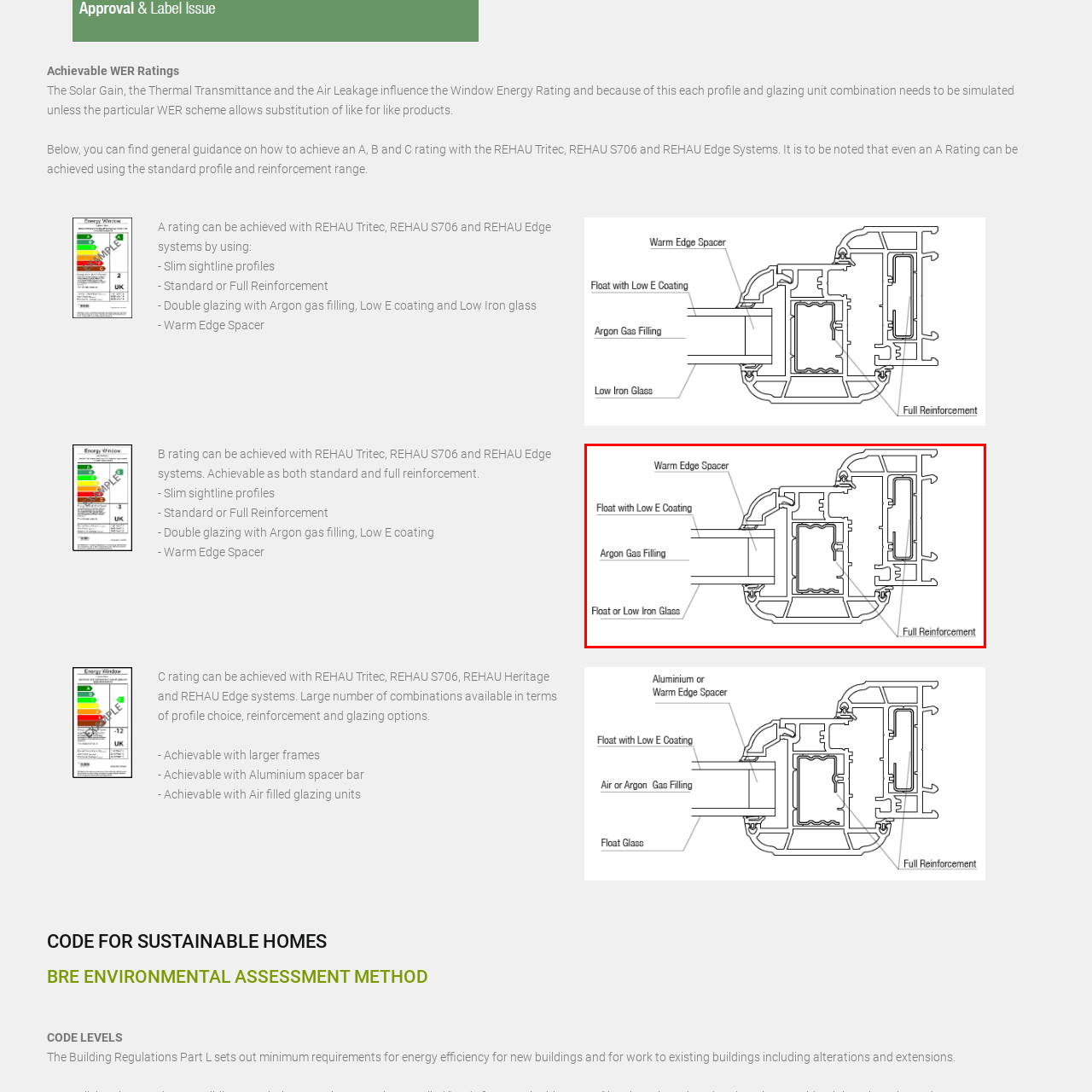What is the benefit of using Low E Coating on the glazing?
Focus on the image section enclosed by the red bounding box and answer the question thoroughly.

The Low Emissivity (Low E) coating on the glazing reflects heat back into the room while allowing light to enter, which improves the thermal performance of the window and helps to reduce heat loss.